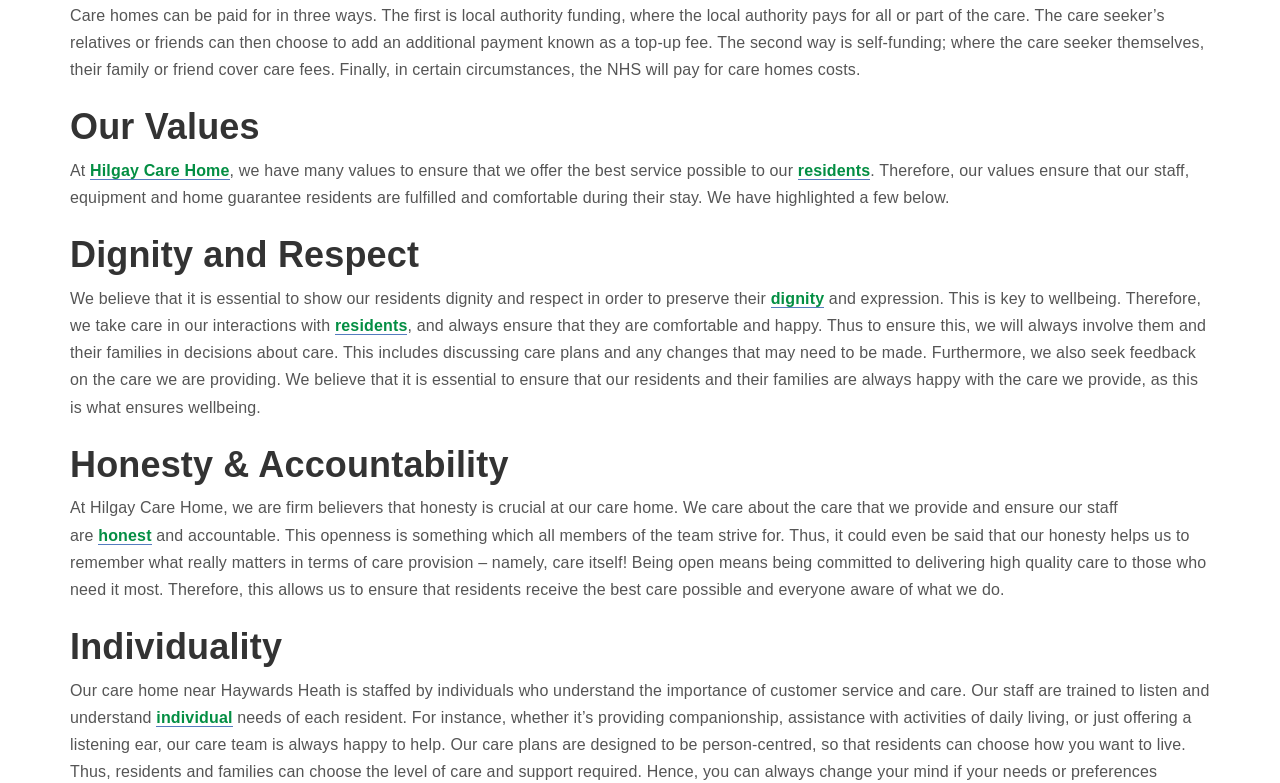Locate the UI element that matches the description residents in the webpage screenshot. Return the bounding box coordinates in the format (top-left x, top-left y, bottom-right x, bottom-right y), with values ranging from 0 to 1.

[0.262, 0.405, 0.318, 0.428]